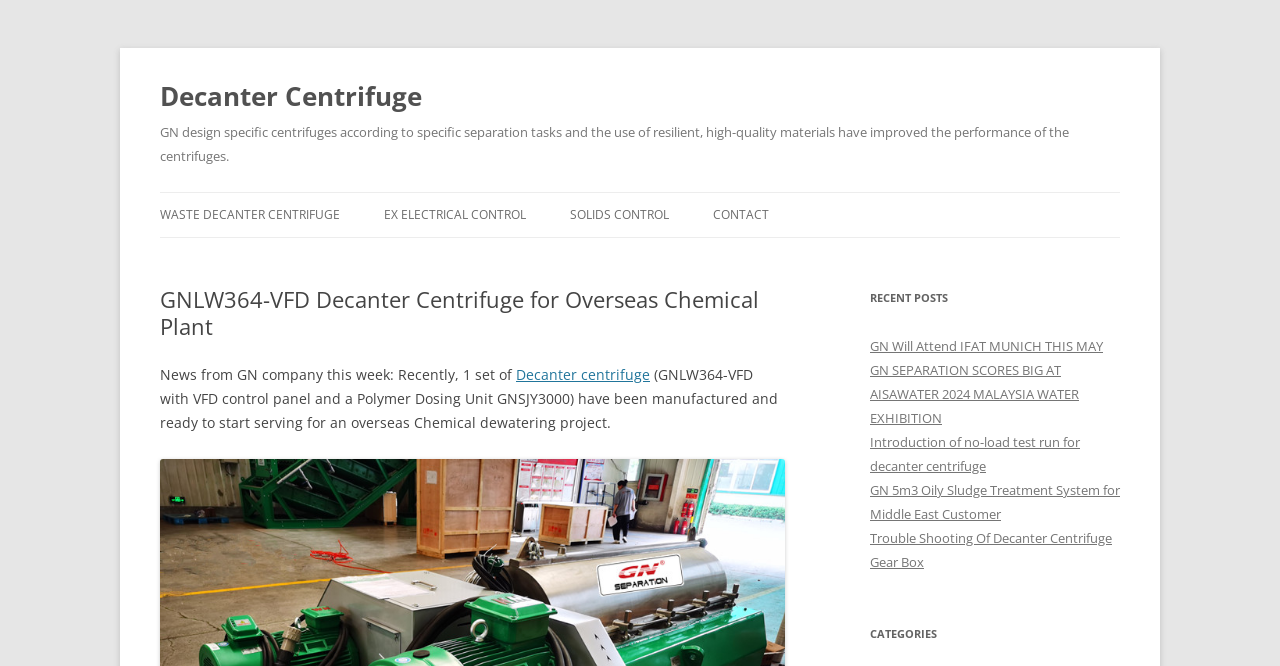Identify the bounding box coordinates of the region that should be clicked to execute the following instruction: "Read about GNLW364-VFD Decanter Centrifuge for Overseas Chemical Plant".

[0.125, 0.43, 0.613, 0.509]